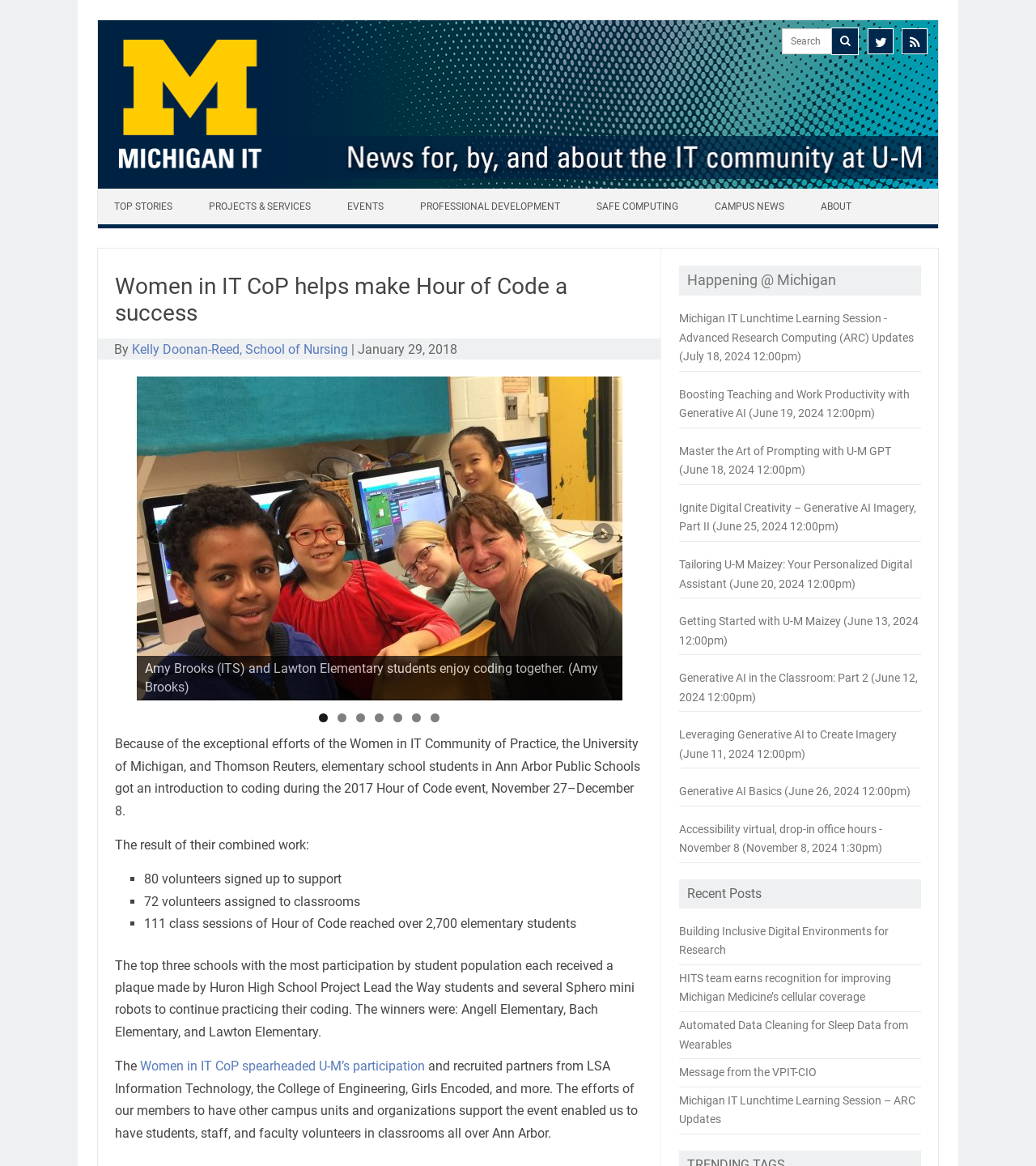What is the theme of the 'Recent Posts' section?
Please give a well-detailed answer to the question.

I inferred this answer by analyzing the links listed under 'Recent Posts', which all appear to be related to IT and technology topics, such as 'Building Inclusive Digital Environments for Research' and 'Automated Data Cleaning for Sleep Data from Wearables'.